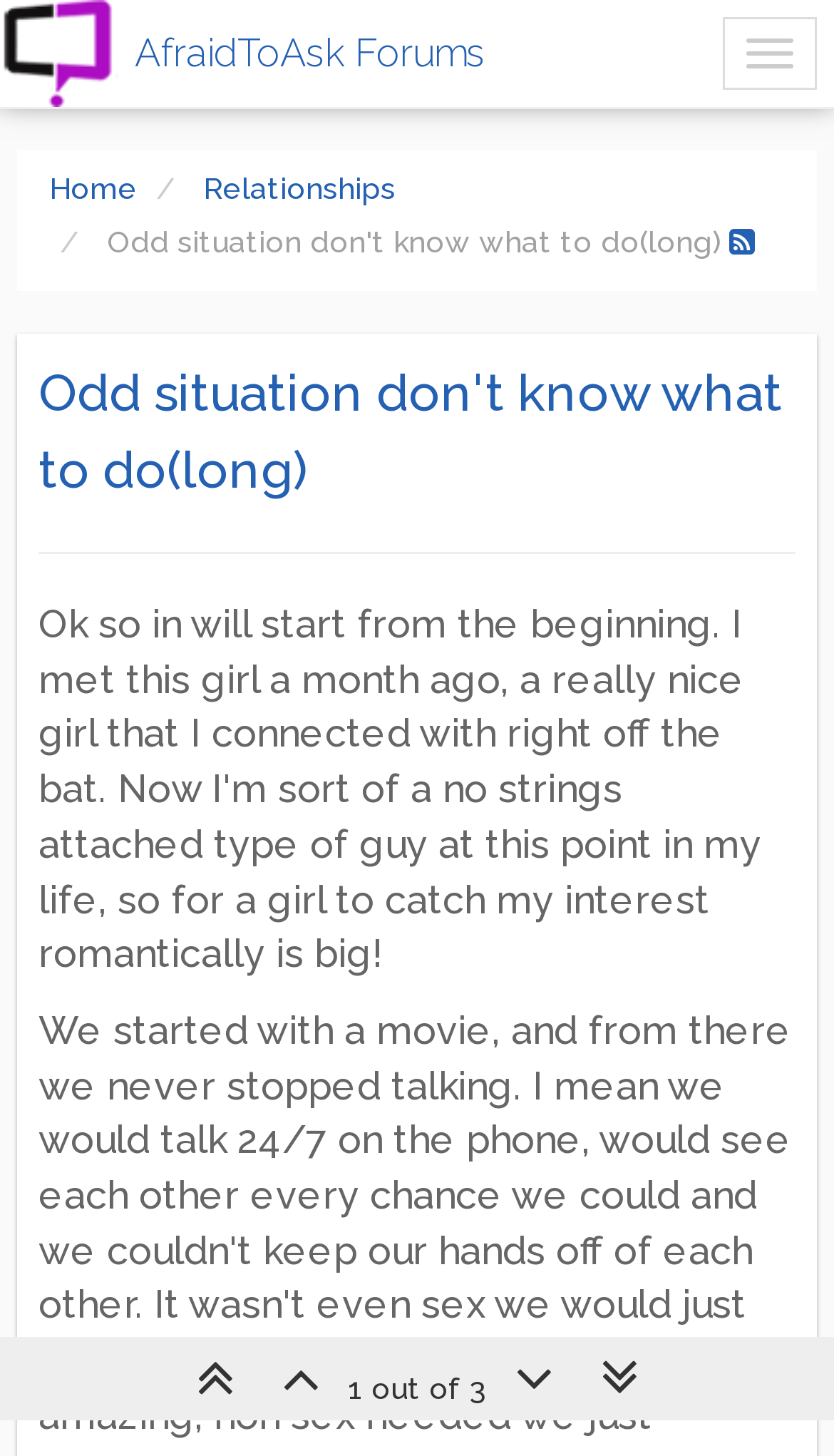Locate the UI element that matches the description About in the webpage screenshot. Return the bounding box coordinates in the format (top-left x, top-left y, bottom-right x, bottom-right y), with values ranging from 0 to 1.

None